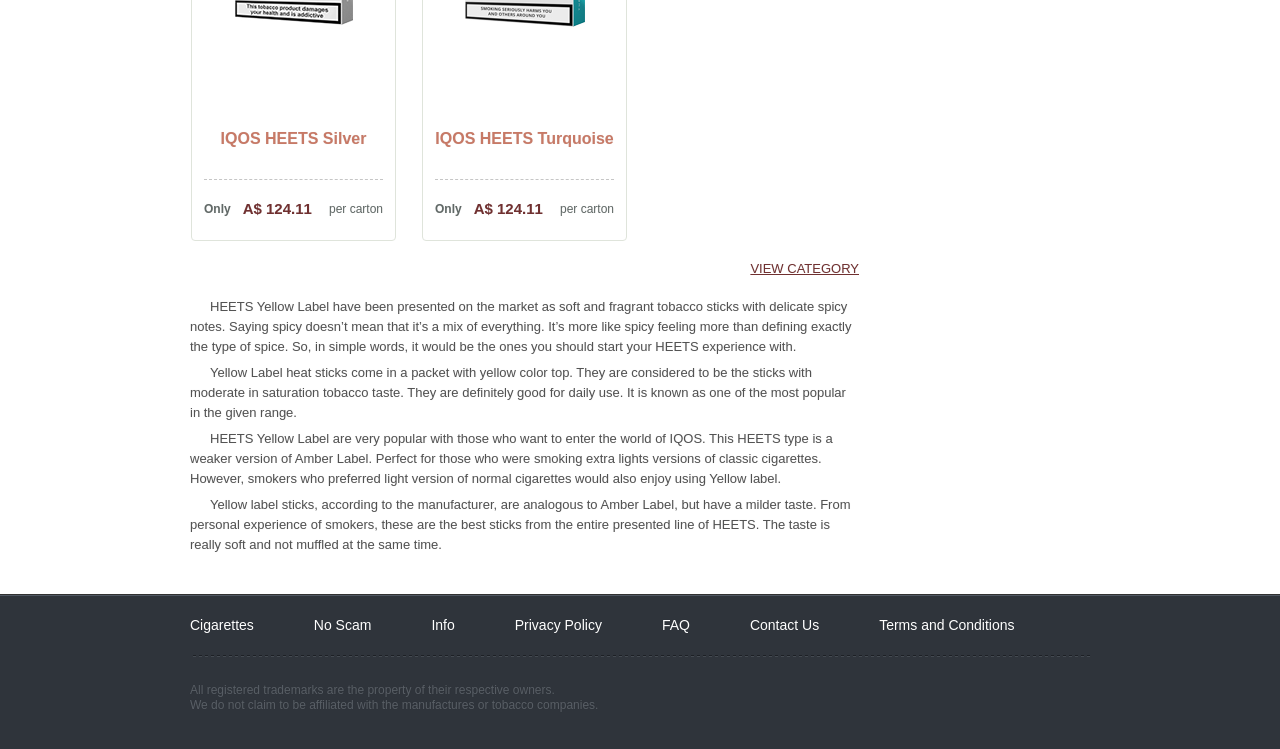Identify the bounding box coordinates of the region that should be clicked to execute the following instruction: "Click on VIEW CATEGORY button".

[0.586, 0.348, 0.671, 0.368]